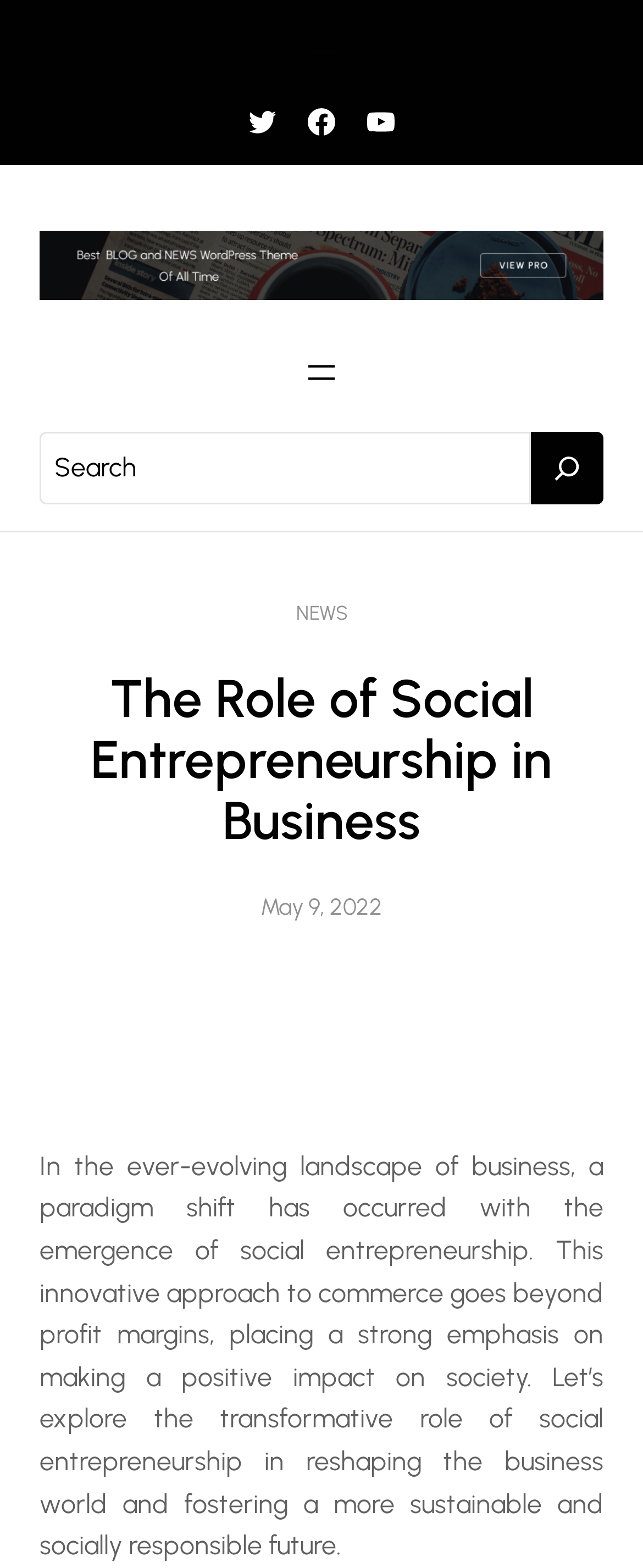Is there a search function on the webpage?
Give a single word or phrase as your answer by examining the image.

Yes